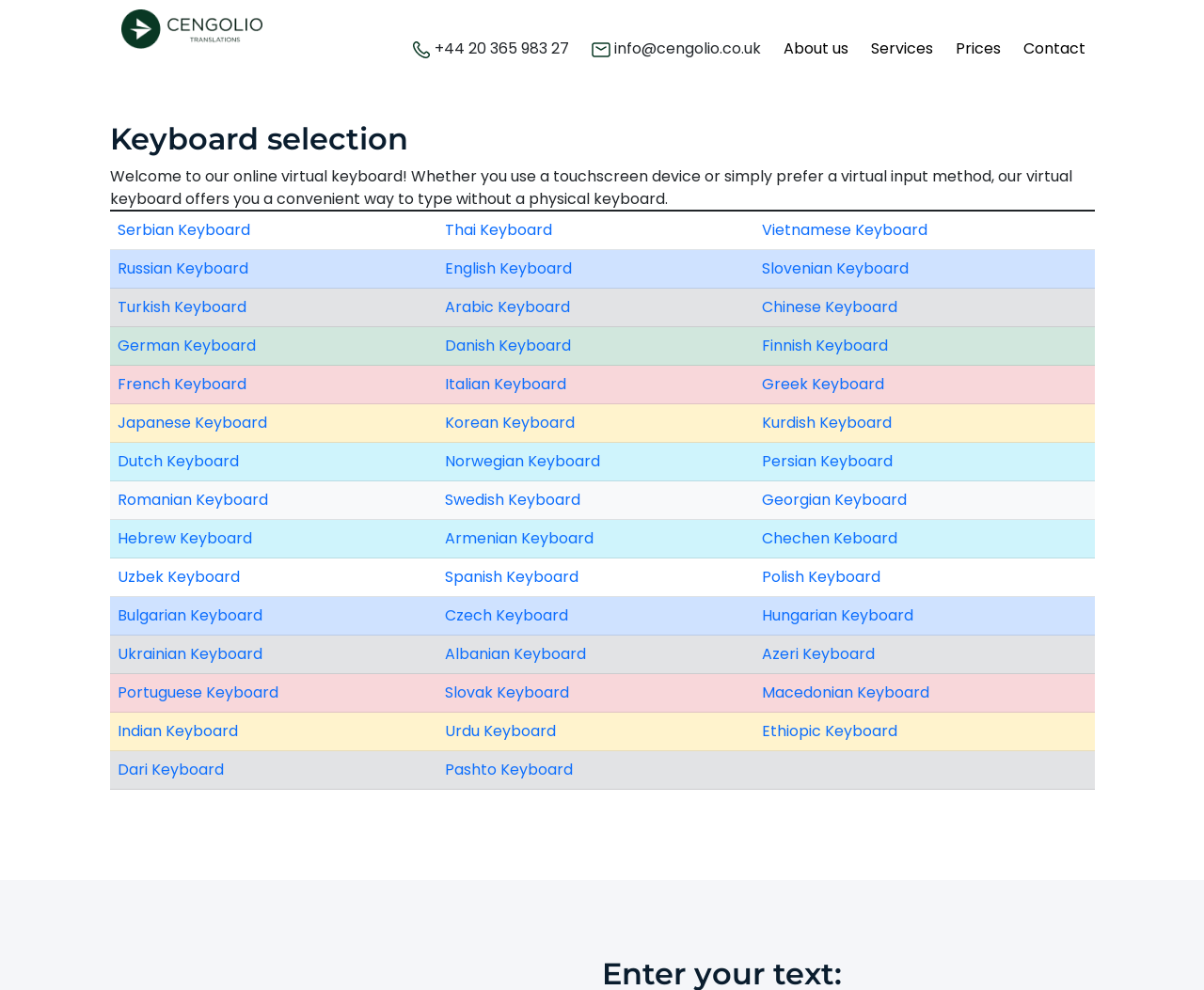What is the email address displayed on the webpage?
Please provide a detailed and thorough answer to the question.

The email address is displayed on the webpage as a static text element with the content 'info@cengolio.co.uk', which is located at the top of the webpage.